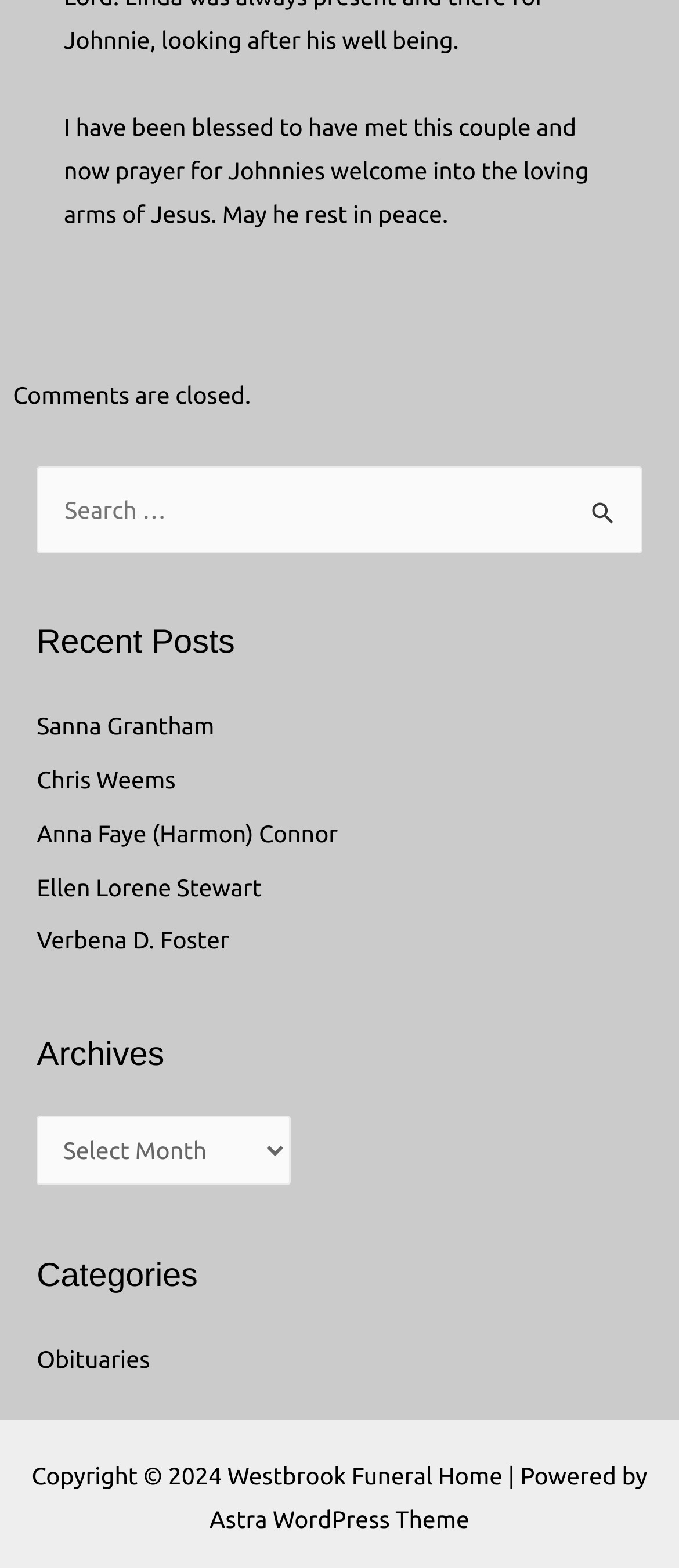What is the name of the WordPress theme used?
Give a one-word or short-phrase answer derived from the screenshot.

Astra